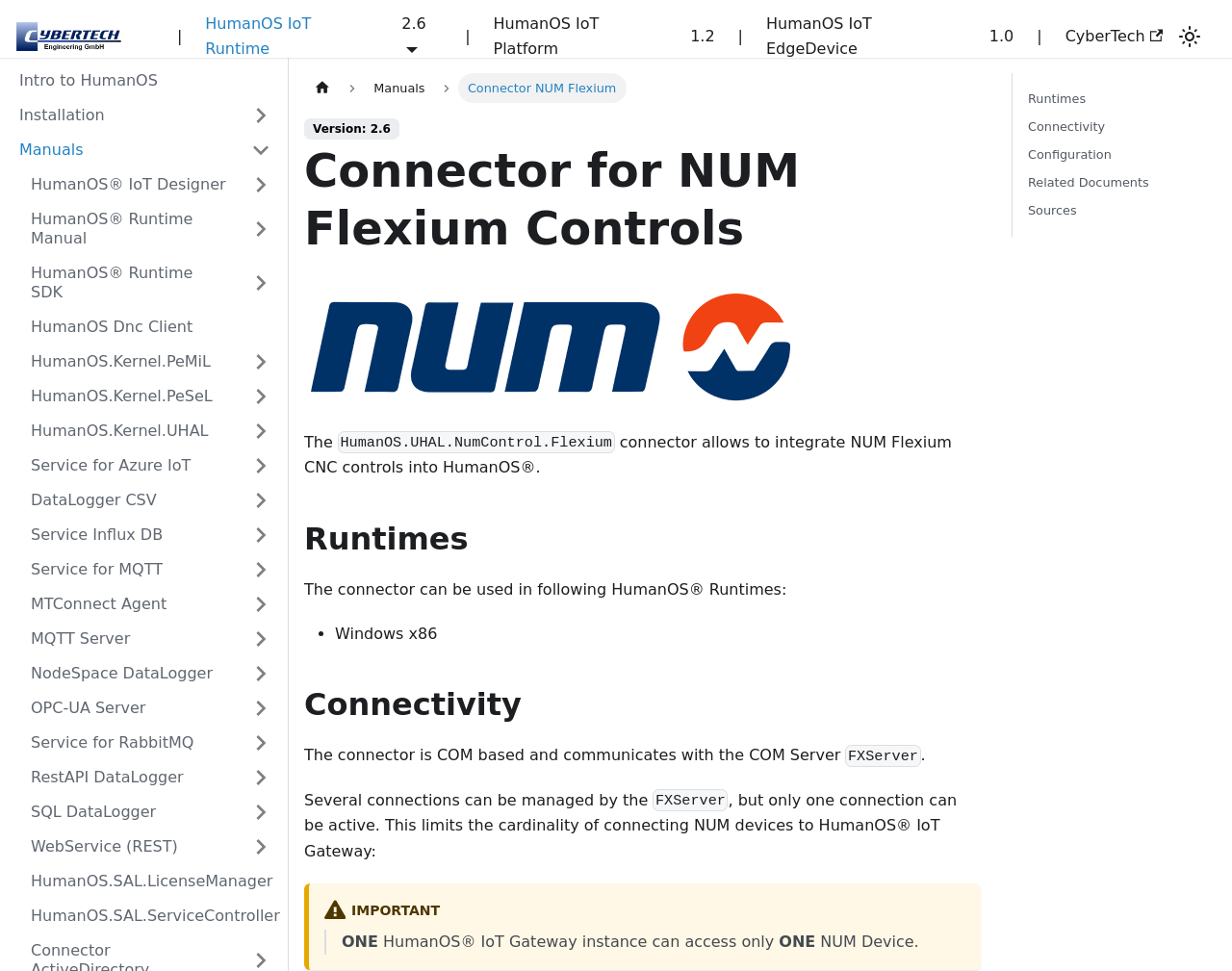Provide an in-depth caption for the elements present on the webpage.

The webpage is a documentation page for the Connector NUM Flexium, which is a part of the HumanOS IoT platform. At the top of the page, there is a navigation menu with links to different sections, including "Home page", "Manuals", and "Installation". Below the navigation menu, there is a breadcrumbs section that shows the current location within the documentation.

The main content of the page is divided into several sections. The first section is an introduction to the Connector NUM Flexium, which includes a logo and a brief description of the connector's functionality. The description explains that the connector allows integrating NUM Flexium CNC controls into HumanOS.

The next section is titled "Runtimes" and provides a direct link to the Runtimes section. Below this section, there is a list of HumanOS Runtimes that the connector can be used with, including Windows x86.

The following section is titled "Connectivity" and provides a direct link to the Connectivity section. This section explains that the connector is COM-based and communicates with the COM Server FXServer.

The page also includes several images, including a logo and an icon for switching between dark and light mode. There are also several buttons and links that allow users to expand or collapse sidebar categories, such as "Installation", "HumanOS IoT Designer", and "Service for Azure IoT".

Overall, the page provides detailed information about the Connector NUM Flexium, including its functionality, compatibility, and connectivity options.